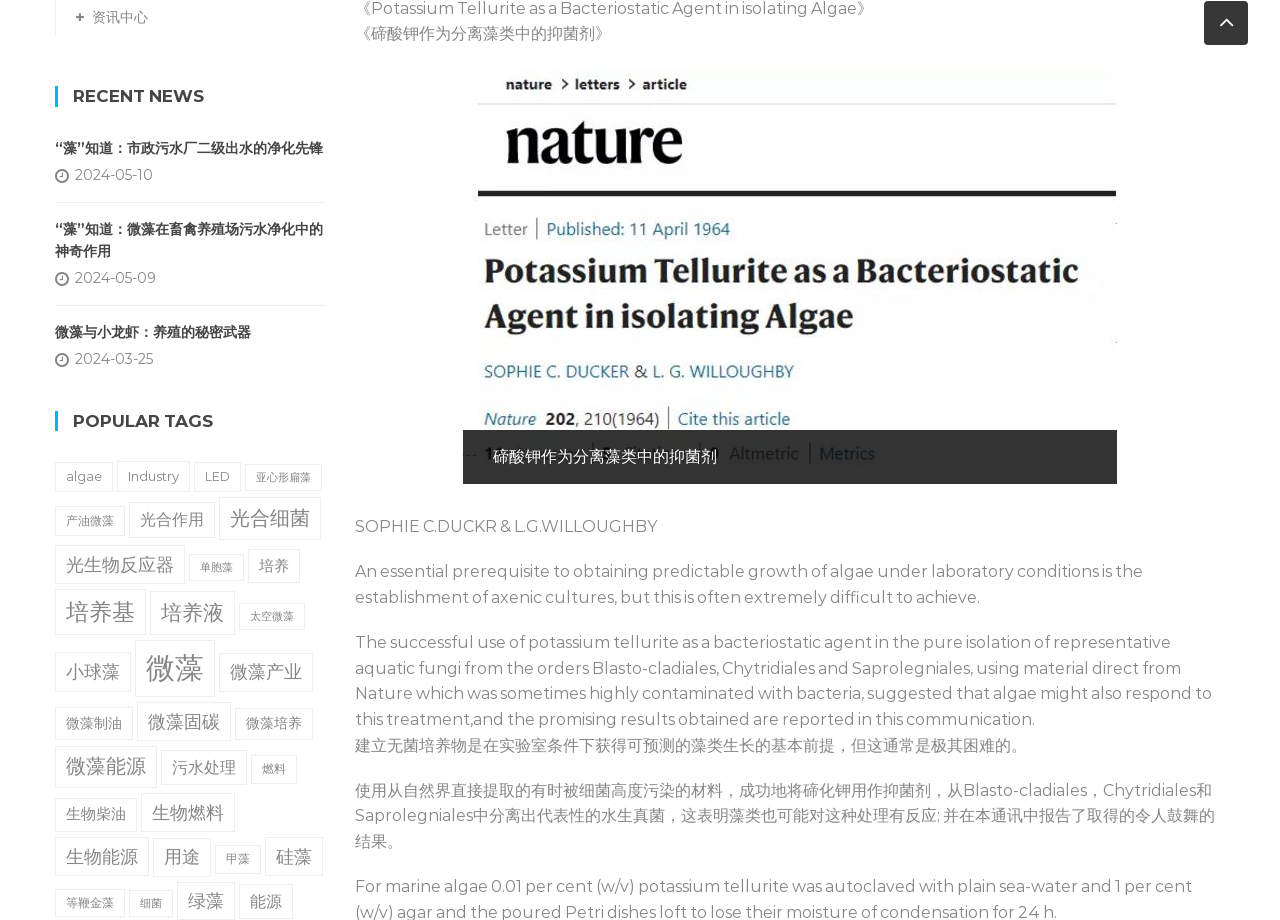Please identify the bounding box coordinates of the region to click in order to complete the given instruction: "Explore popular tags". The coordinates should be four float numbers between 0 and 1, i.e., [left, top, right, bottom].

[0.043, 0.446, 0.166, 0.468]